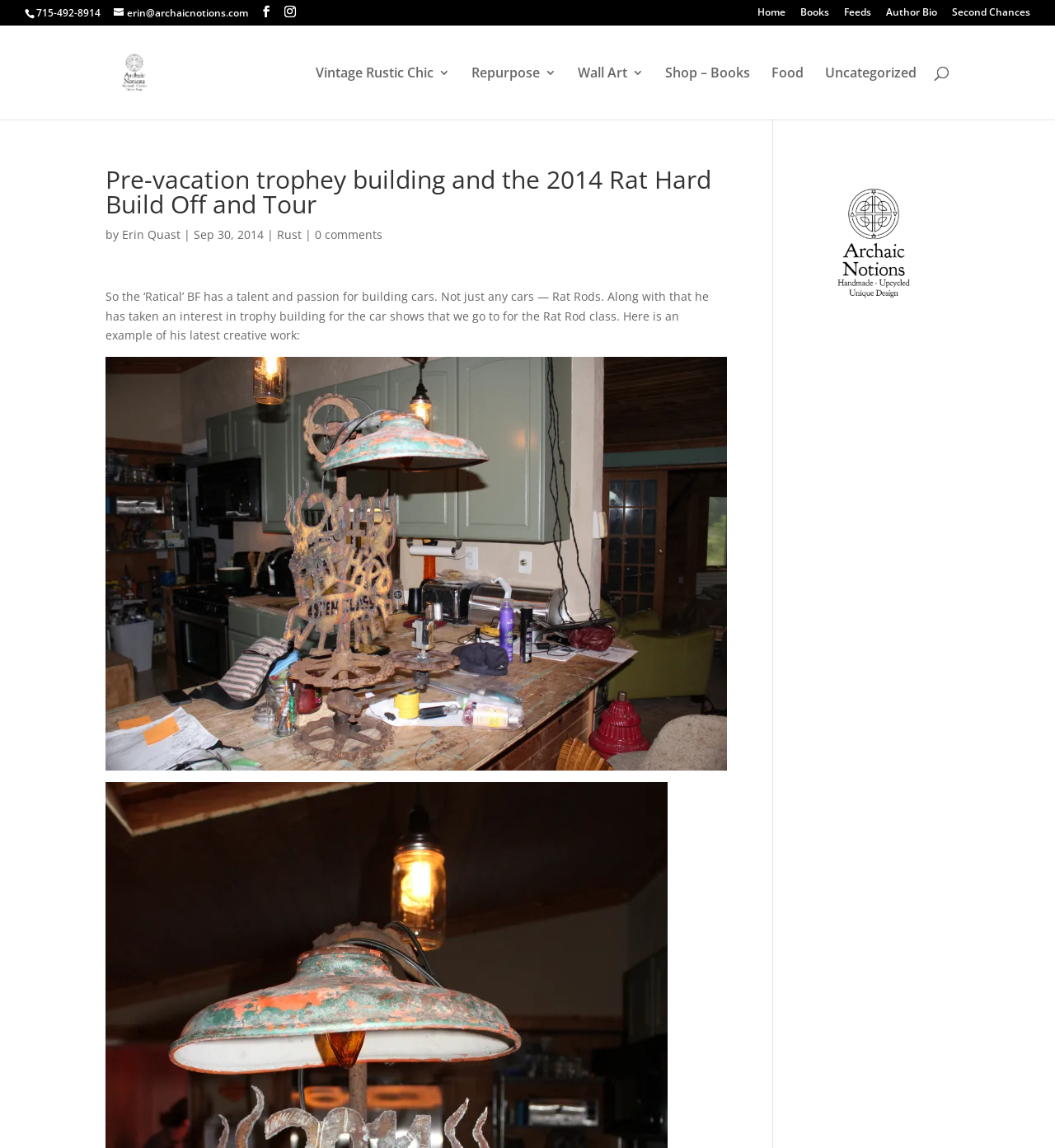What is the author's name?
Refer to the image and offer an in-depth and detailed answer to the question.

I found the author's name by looking at the link element with the text 'Erin Quast' below the heading 'Pre-vacation trophey building and the 2014 Rat Hard Build Off and Tour'.